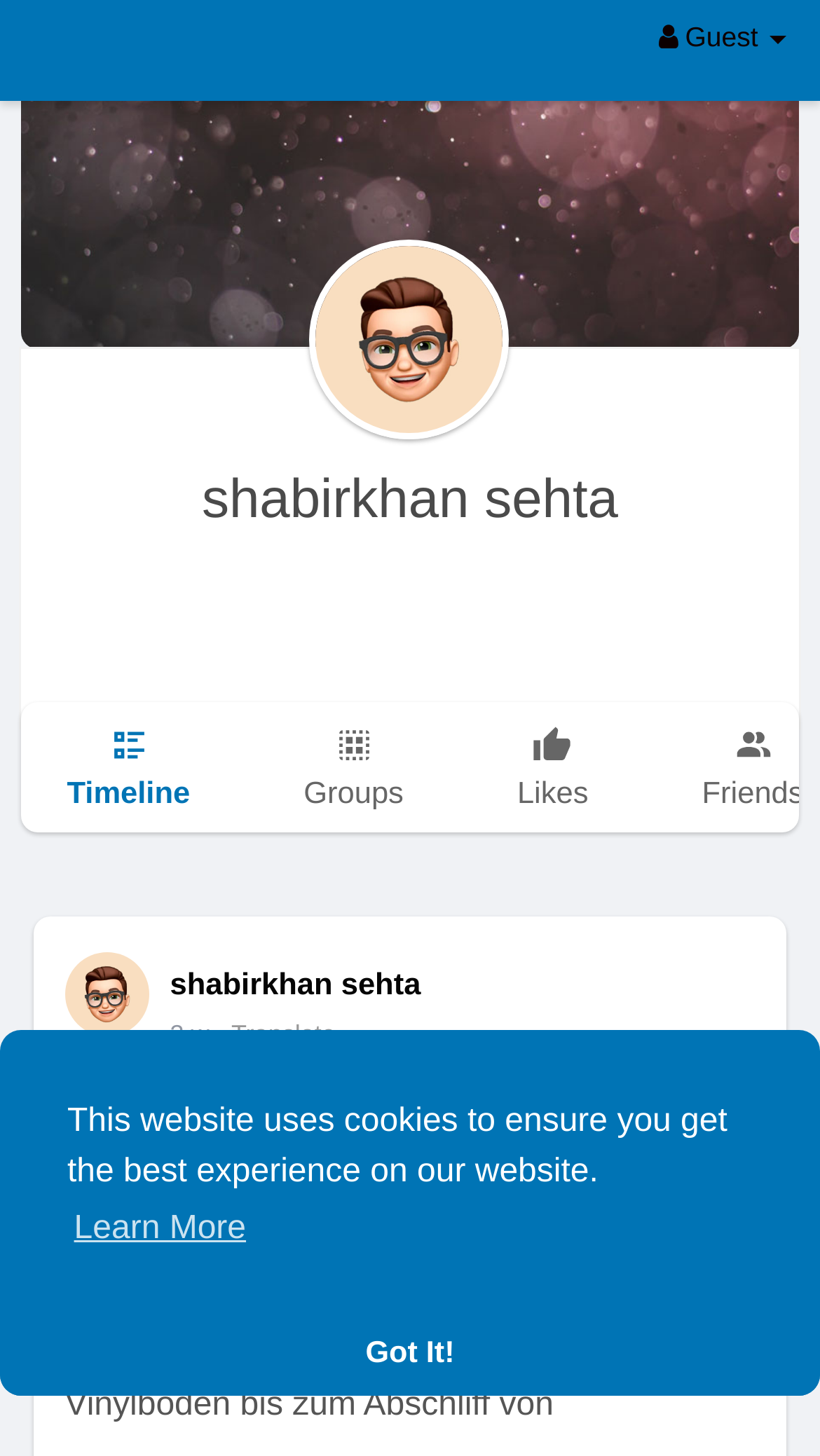Identify the bounding box coordinates for the element that needs to be clicked to fulfill this instruction: "learn more about cookies". Provide the coordinates in the format of four float numbers between 0 and 1: [left, top, right, bottom].

[0.082, 0.823, 0.308, 0.867]